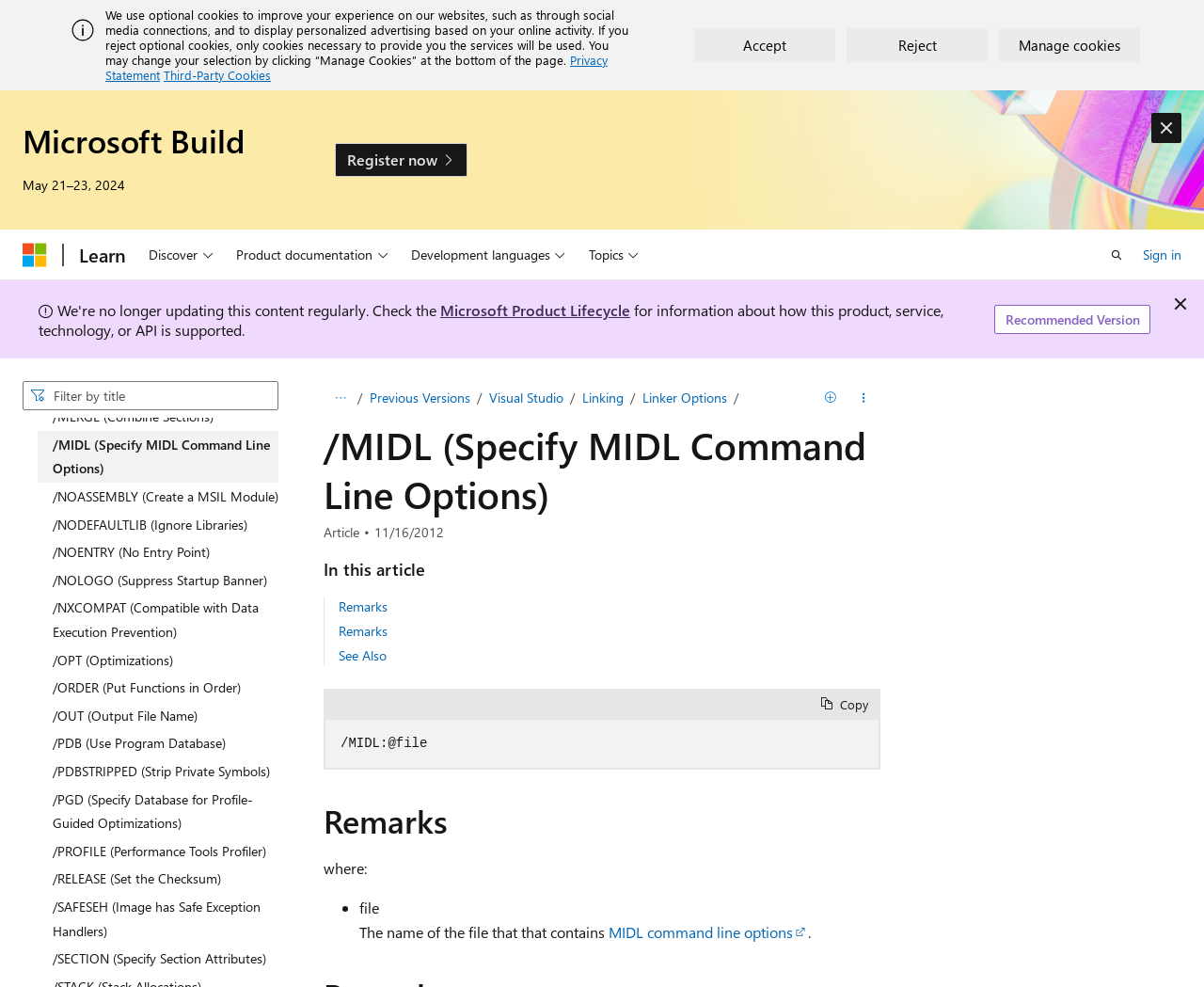What is the purpose of the '/MIDL' option?
Using the details from the image, give an elaborate explanation to answer the question.

I found the purpose of the '/MIDL' option by looking at the text '/MIDL (Specify MIDL Command Line Options)' which is located in the search dropdown list.